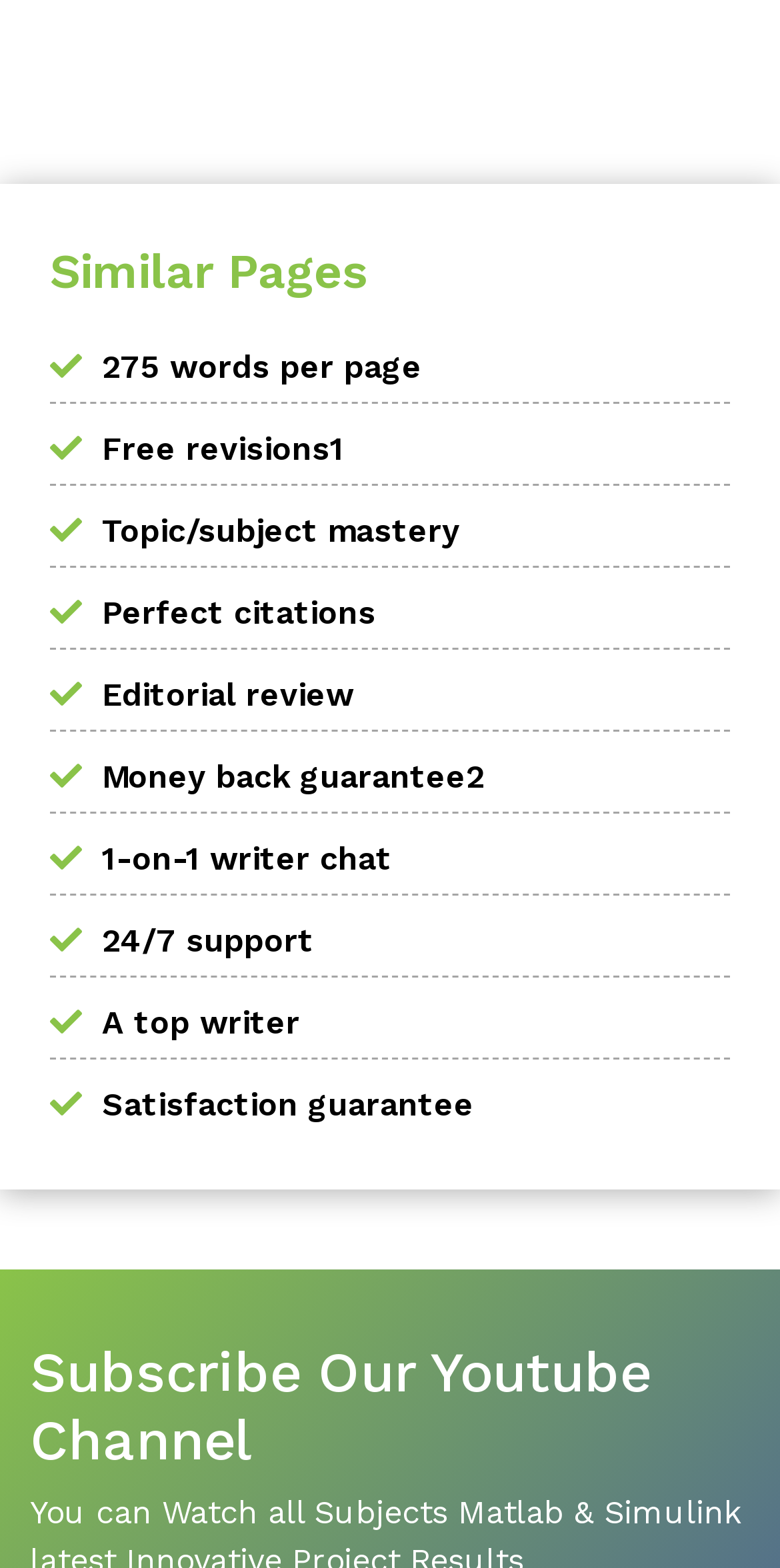Is there a YouTube channel subscription option?
Using the screenshot, give a one-word or short phrase answer.

Yes